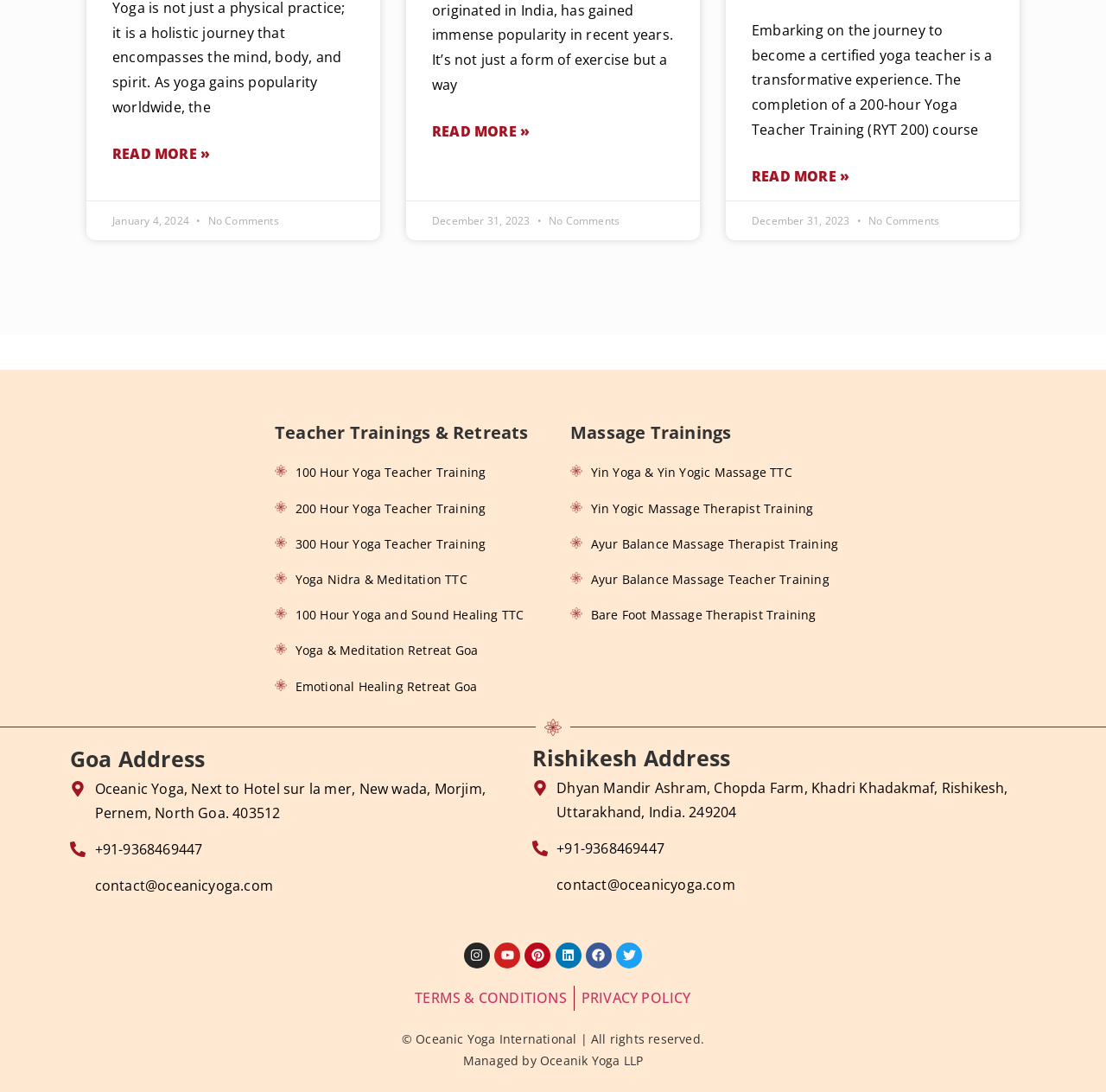Could you find the bounding box coordinates of the clickable area to complete this instruction: "Click on 200 hour yoga teacher training course"?

[0.062, 0.391, 0.225, 0.485]